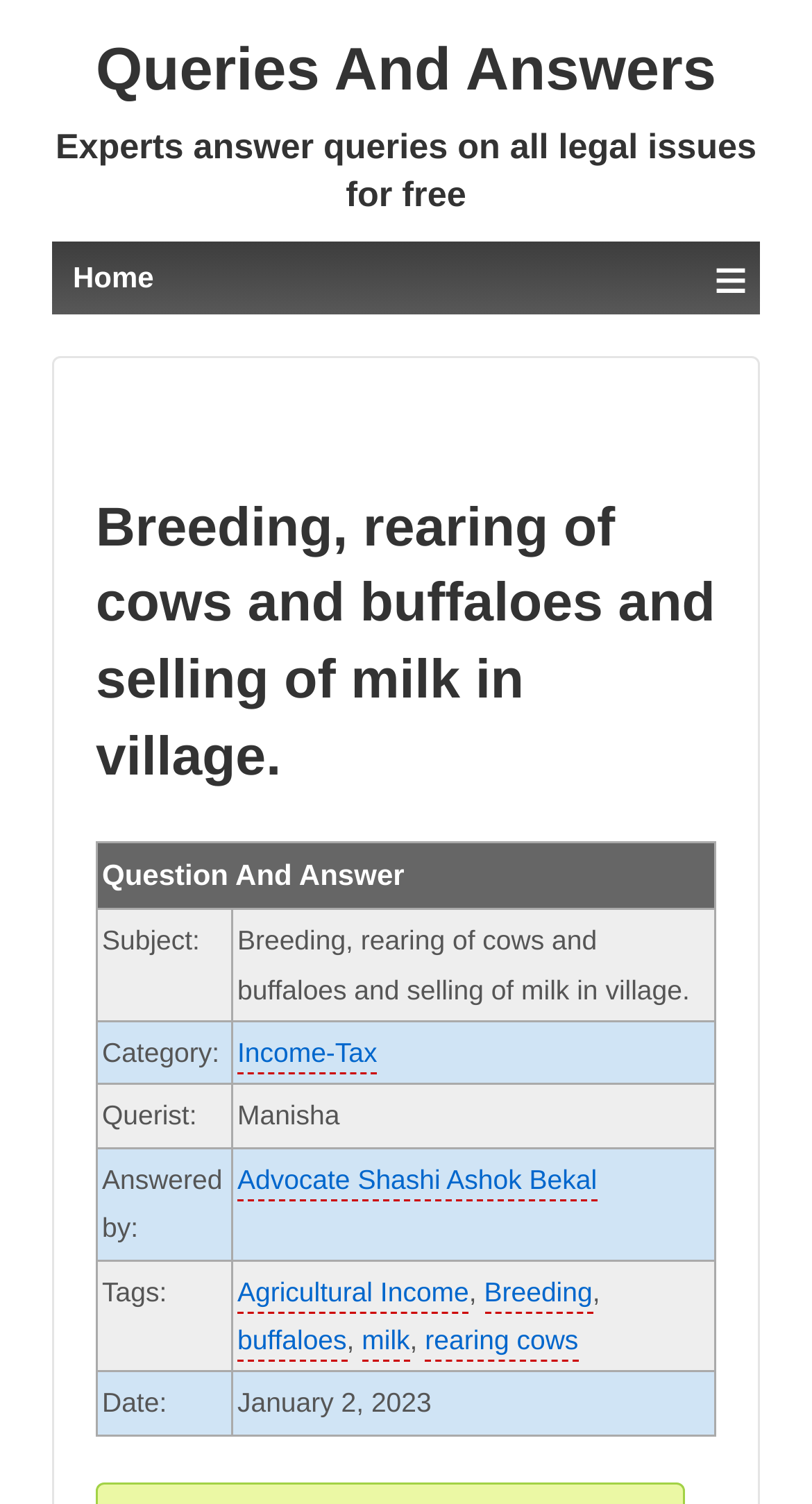Provide the bounding box coordinates of the HTML element described by the text: "Advocate Shashi Ashok Bekal". The coordinates should be in the format [left, top, right, bottom] with values between 0 and 1.

[0.292, 0.774, 0.735, 0.799]